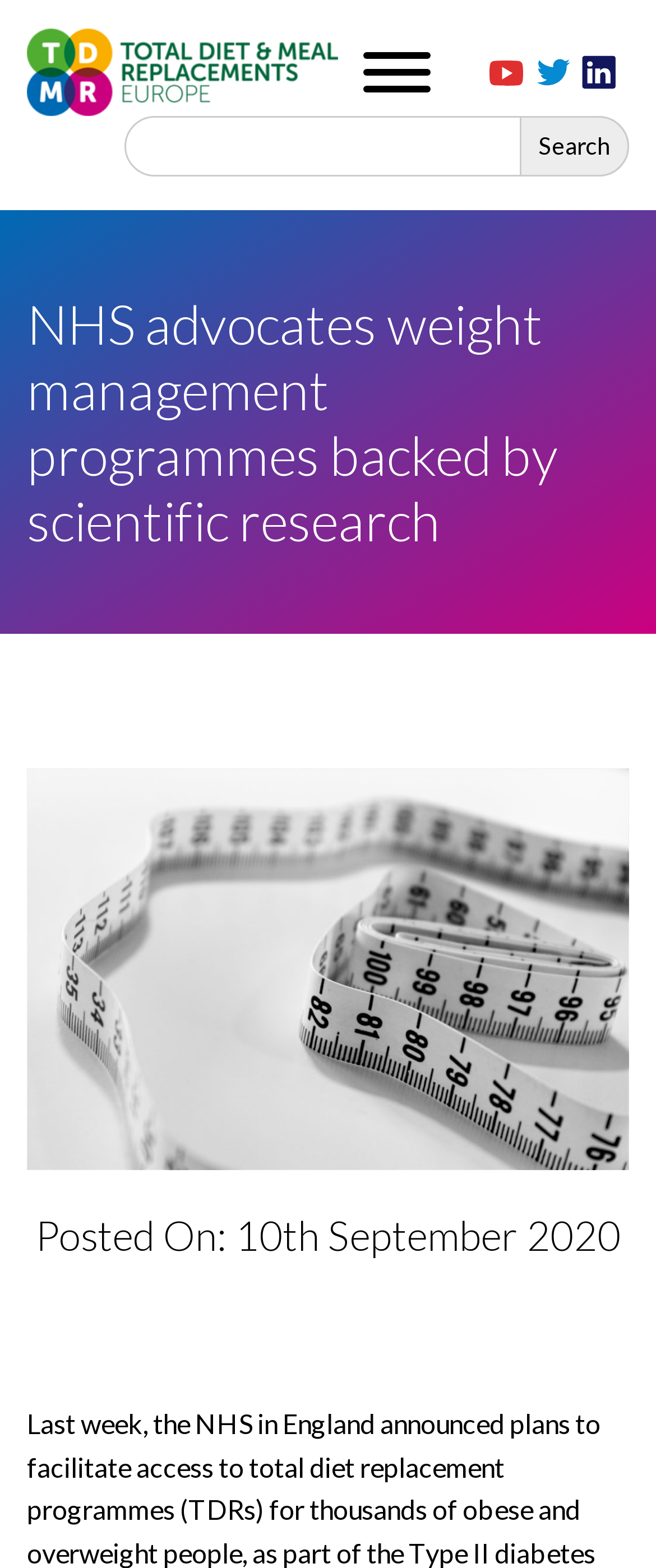What is the purpose of the link 'Total Diet and Meal Replacements, Europe'?
Carefully examine the image and provide a detailed answer to the question.

The link 'Total Diet and Meal Replacements, Europe' is likely to redirect the user to a webpage related to the topic, as it is a clickable element with a descriptive text.